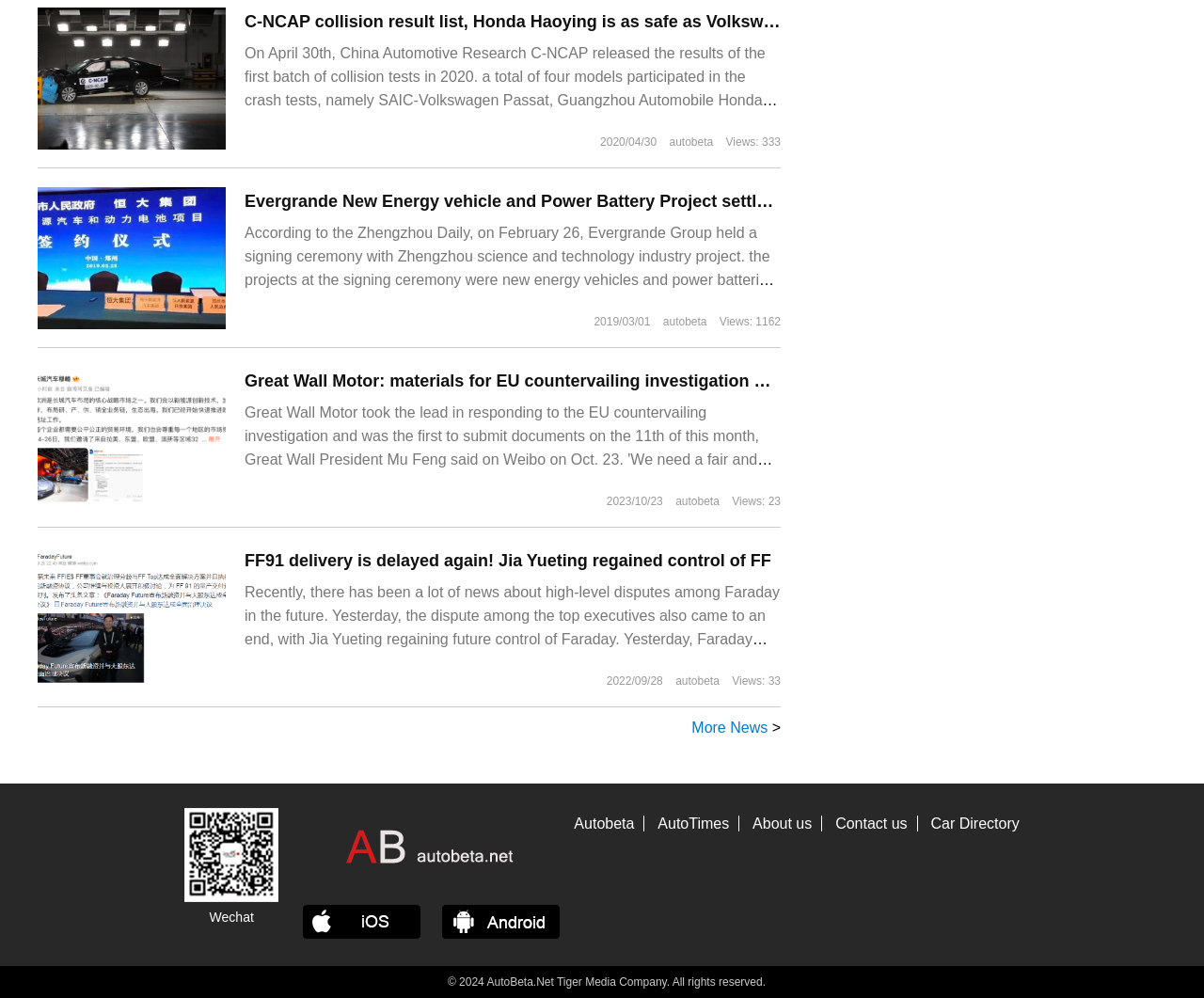What is the name of the company that owns AutoBeta?
Look at the image and provide a detailed response to the question.

I found the company name by looking at the copyright text at the bottom of the webpage which says '© 2024 AutoBeta.Net Tiger Media Company. All rights reserved.'